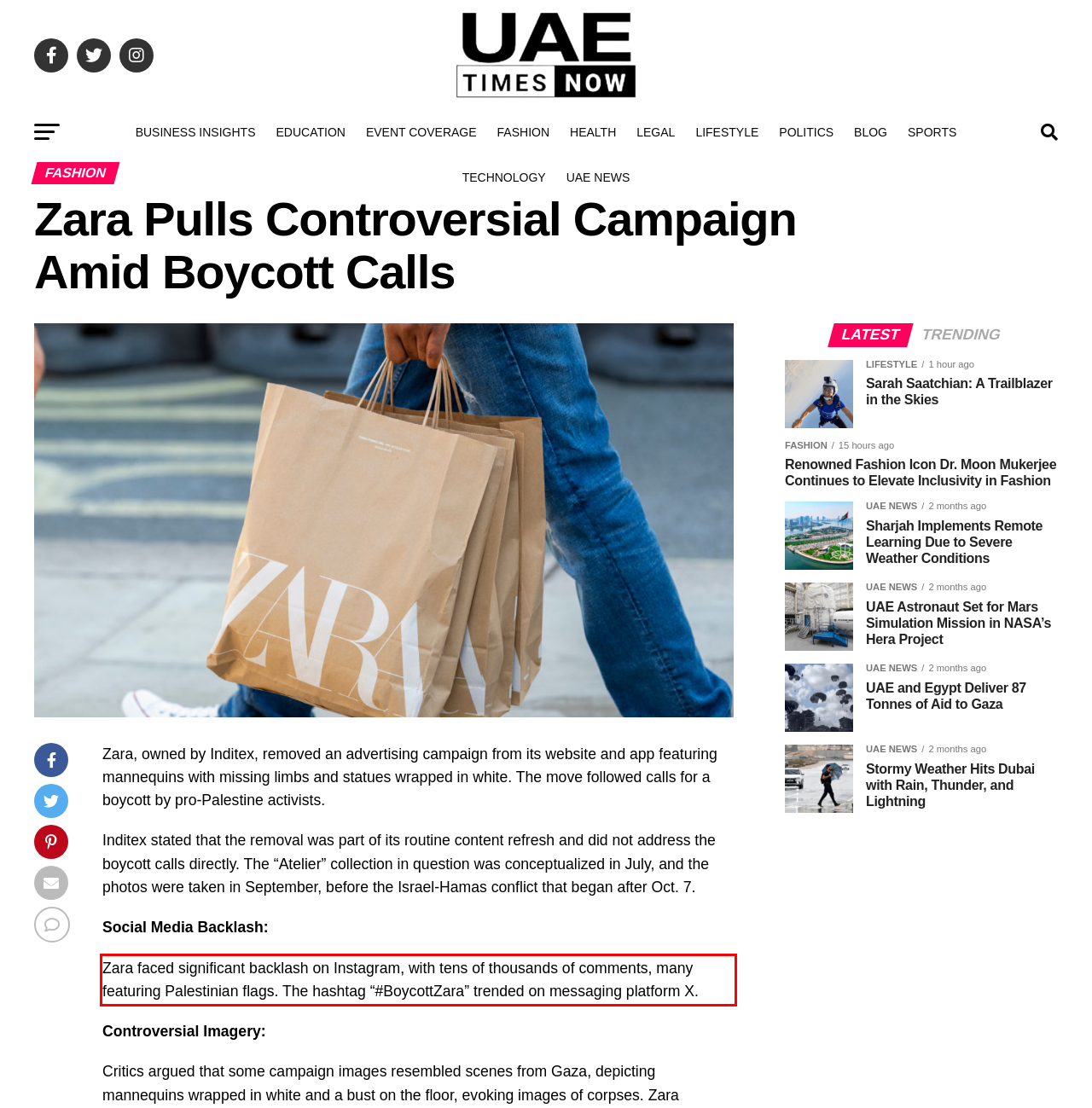Analyze the screenshot of the webpage and extract the text from the UI element that is inside the red bounding box.

Zara faced significant backlash on Instagram, with tens of thousands of comments, many featuring Palestinian flags. The hashtag “#BoycottZara” trended on messaging platform X.